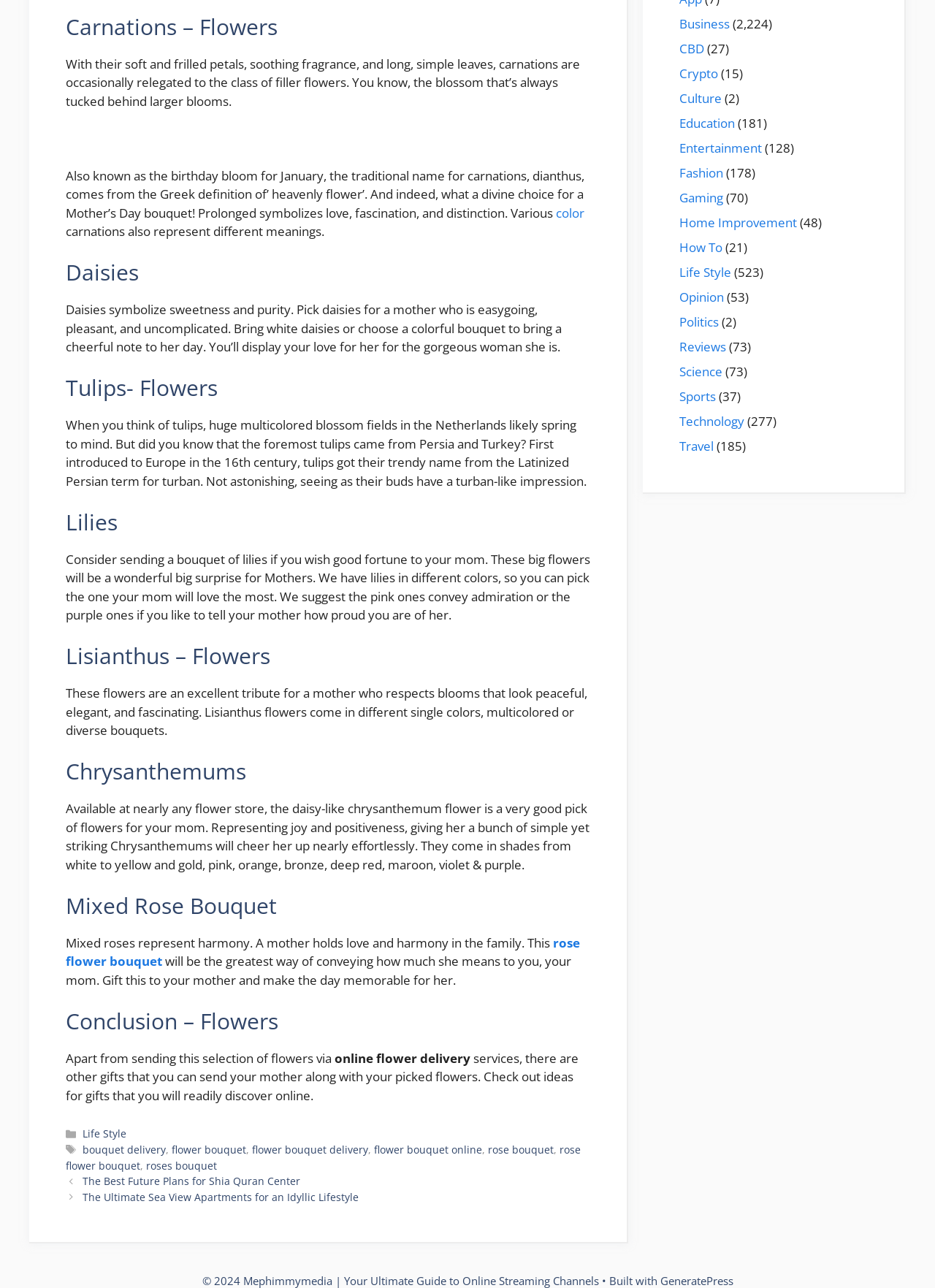Identify and provide the bounding box coordinates of the UI element described: "rose flower bouquet". The coordinates should be formatted as [left, top, right, bottom], with each number being a float between 0 and 1.

[0.07, 0.725, 0.62, 0.753]